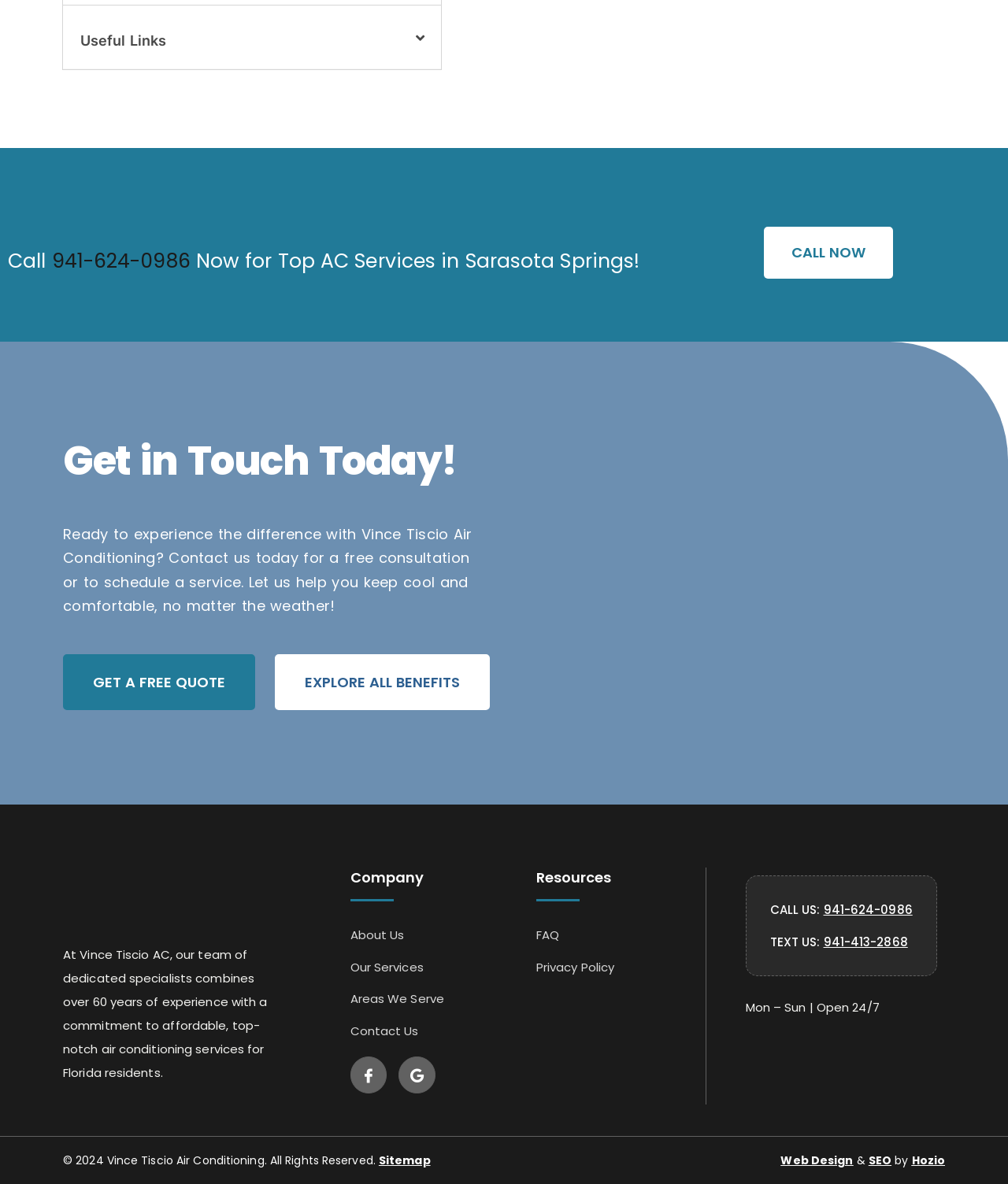Determine the bounding box coordinates of the element's region needed to click to follow the instruction: "Click 'Useful Links'". Provide these coordinates as four float numbers between 0 and 1, formatted as [left, top, right, bottom].

[0.062, 0.005, 0.438, 0.059]